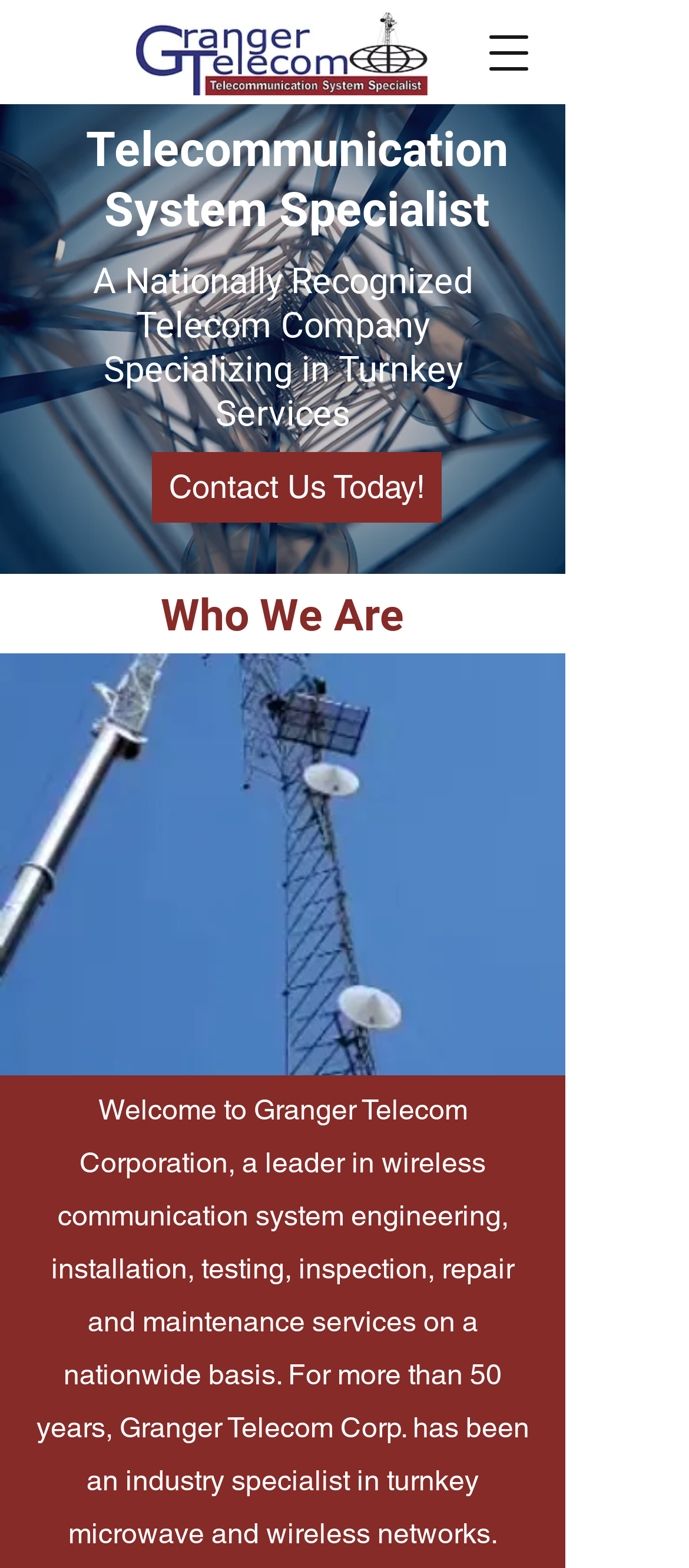Carefully examine the image and provide an in-depth answer to the question: What is the call-to-action on the webpage?

The link 'Contact Us Today!' is a call-to-action that encourages visitors to get in touch with the company, possibly to inquire about their services or to request more information.